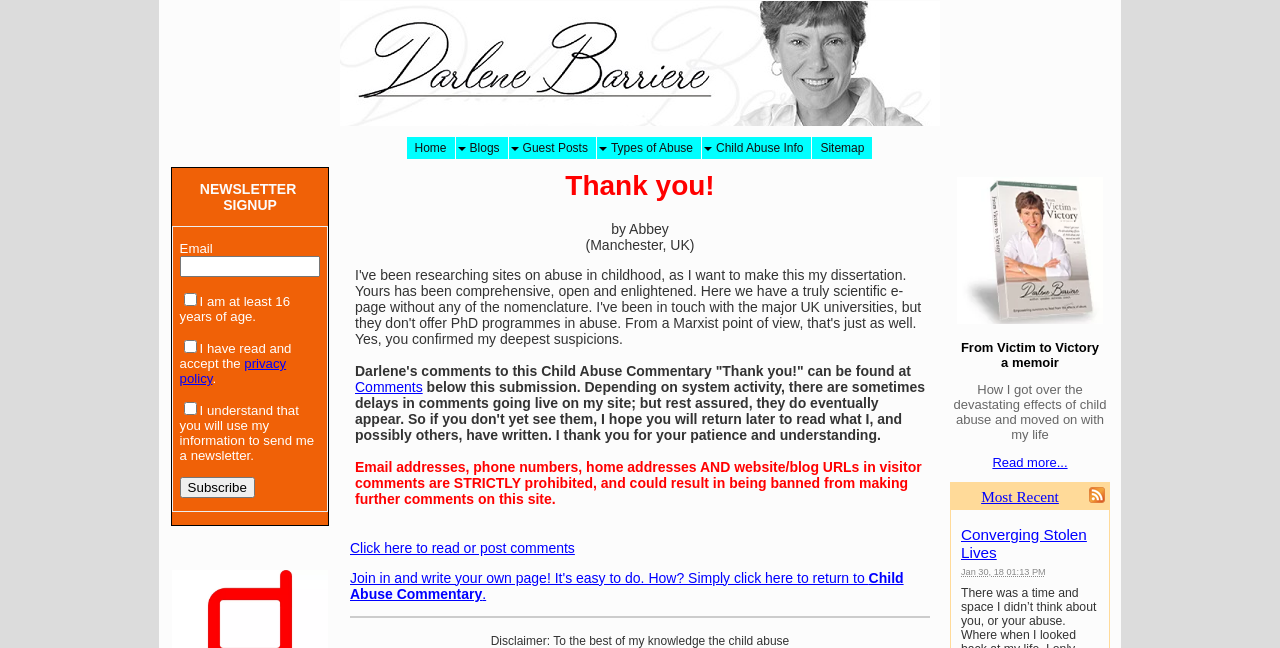Locate the bounding box coordinates of the element to click to perform the following action: 'Read more about the E-book 'Victim To Victory''. The coordinates should be given as four float values between 0 and 1, in the form of [left, top, right, bottom].

[0.775, 0.703, 0.834, 0.725]